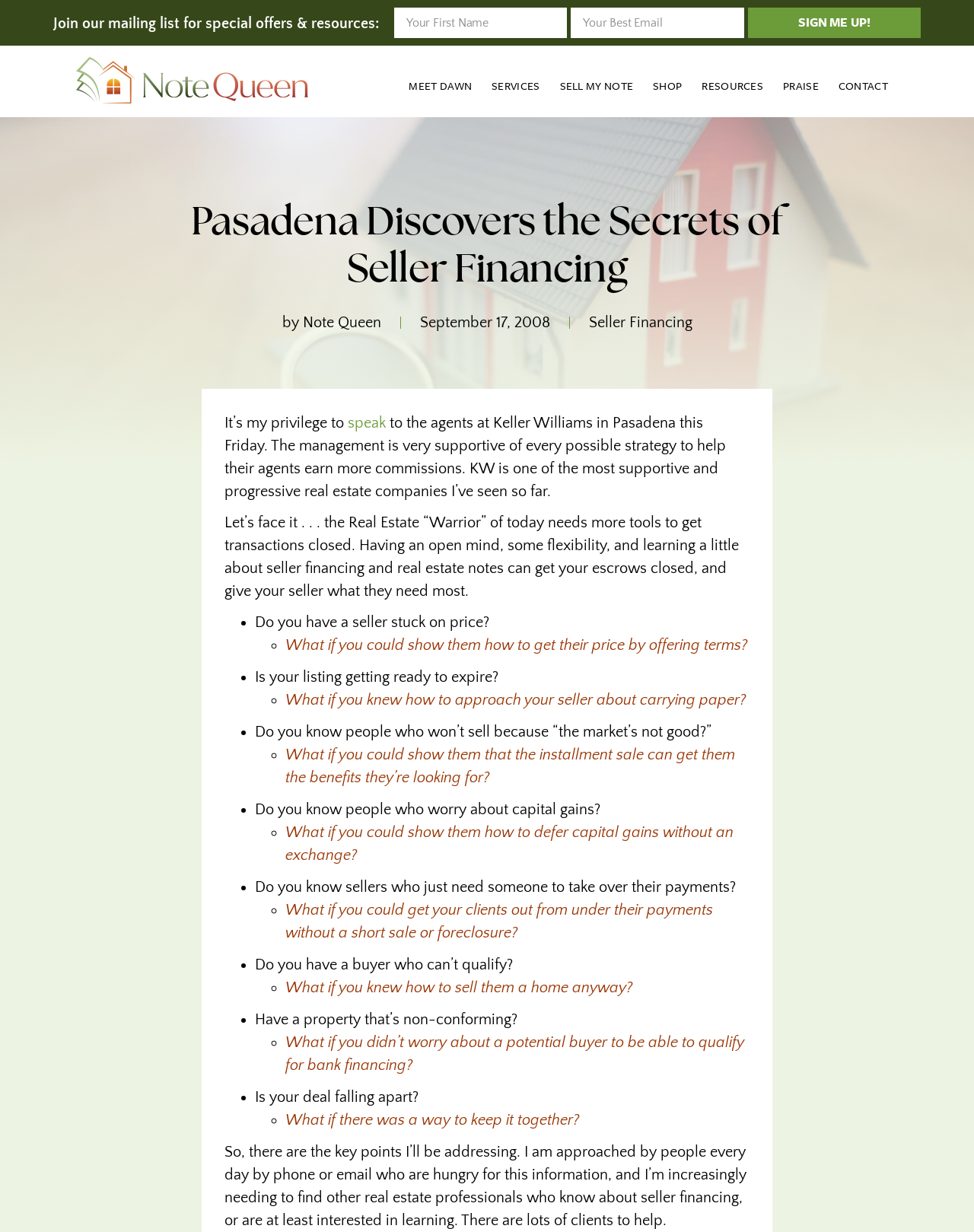Find and indicate the bounding box coordinates of the region you should select to follow the given instruction: "Book now".

None